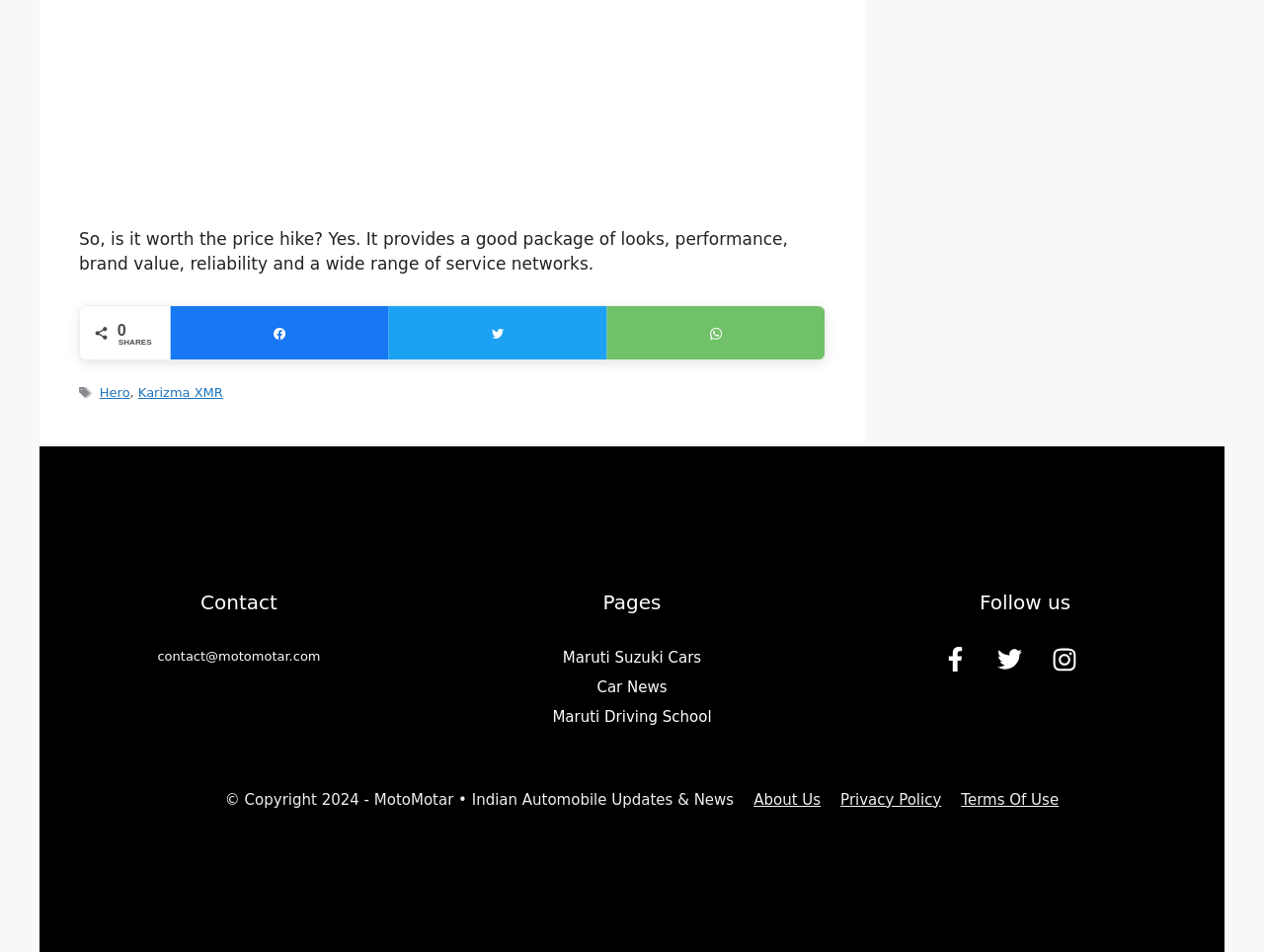Please use the details from the image to answer the following question comprehensively:
What are the main categories of the website?

The main categories of the website can be determined by looking at the navigation element with ID 95, which contains links to 'Maruti Suzuki Cars', 'Car News', and 'Maruti Driving School'. These categories suggest that the website is focused on providing information and updates about cars and the automotive industry.